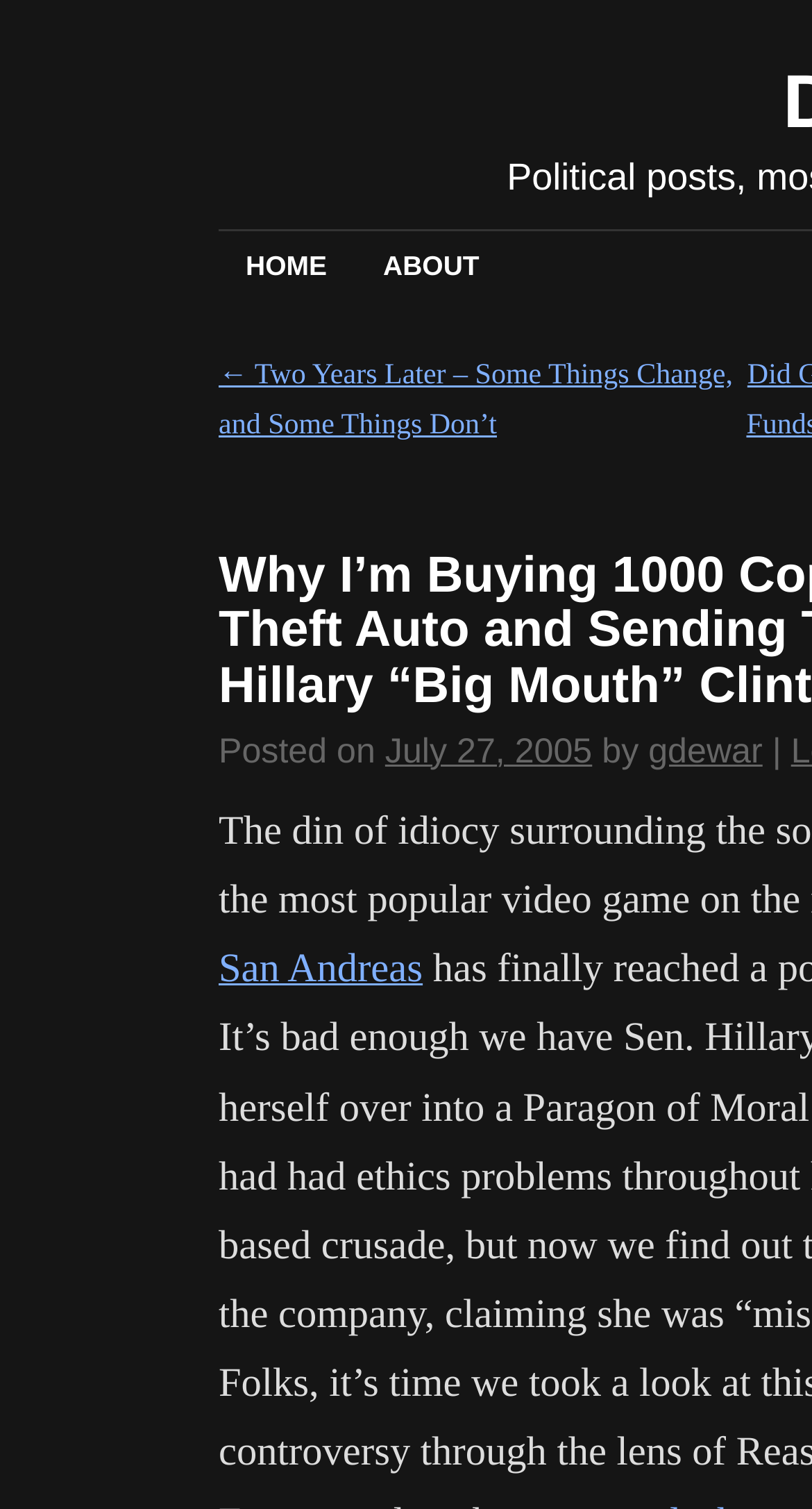Please provide a comprehensive response to the question based on the details in the image: How many links are there in the top navigation bar?

I counted the number of links in the top navigation bar by looking at the links 'HOME' and 'ABOUT', which are the only two links in the top navigation bar.